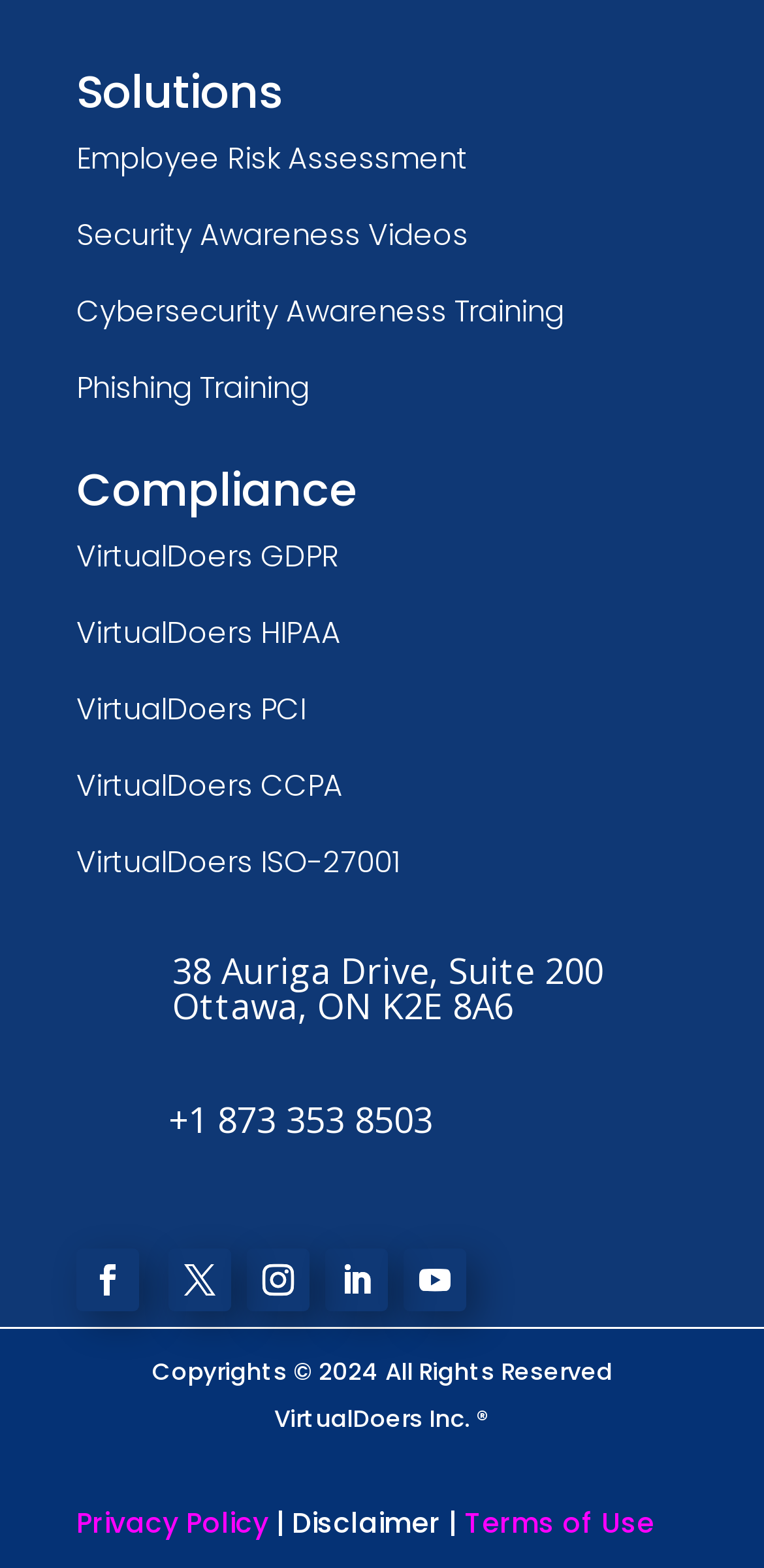Find and specify the bounding box coordinates that correspond to the clickable region for the instruction: "Click on the phone number".

[0.221, 0.703, 0.9, 0.738]